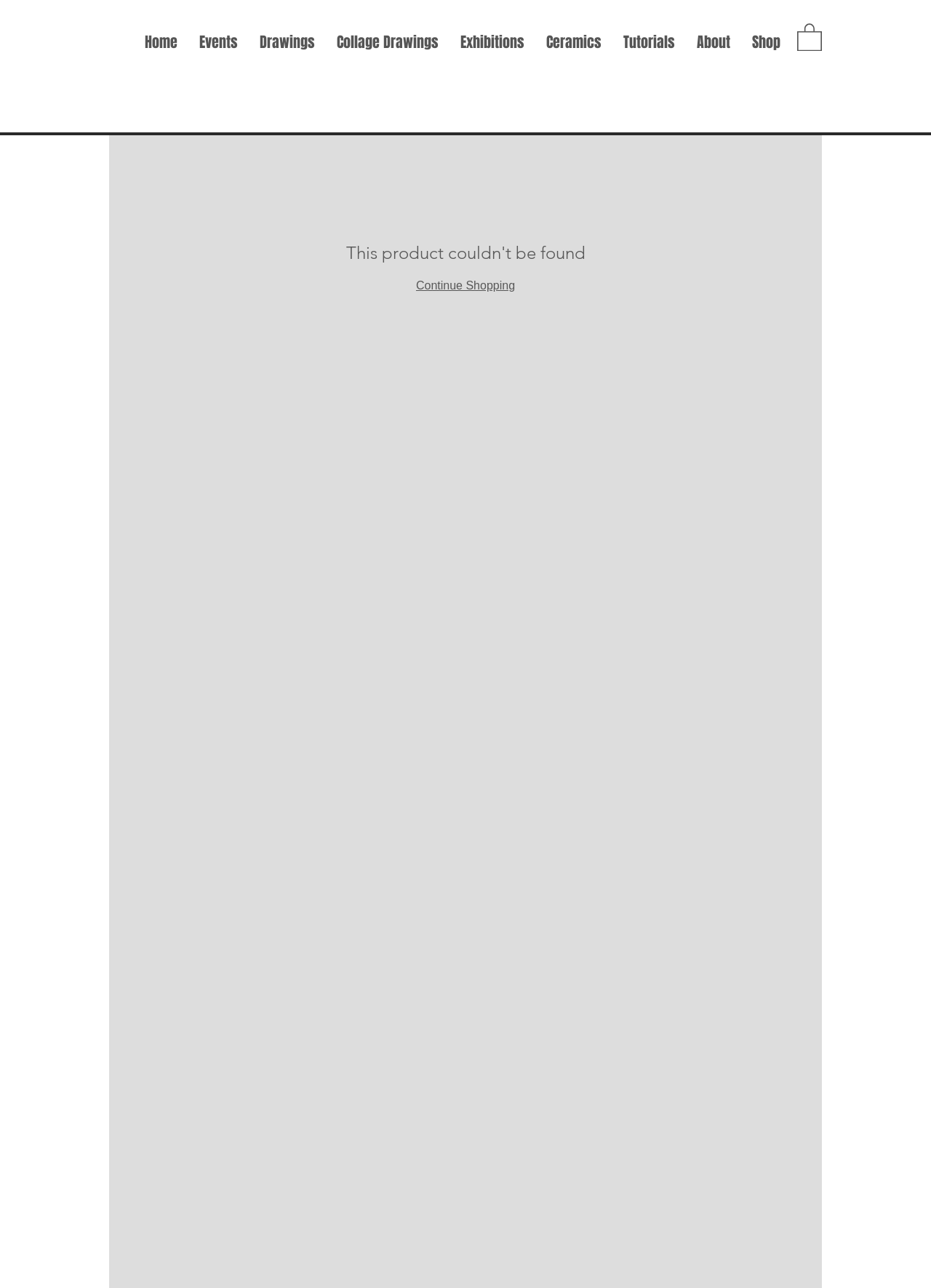Please specify the bounding box coordinates of the clickable region necessary for completing the following instruction: "go to home page". The coordinates must consist of four float numbers between 0 and 1, i.e., [left, top, right, bottom].

[0.144, 0.018, 0.202, 0.048]